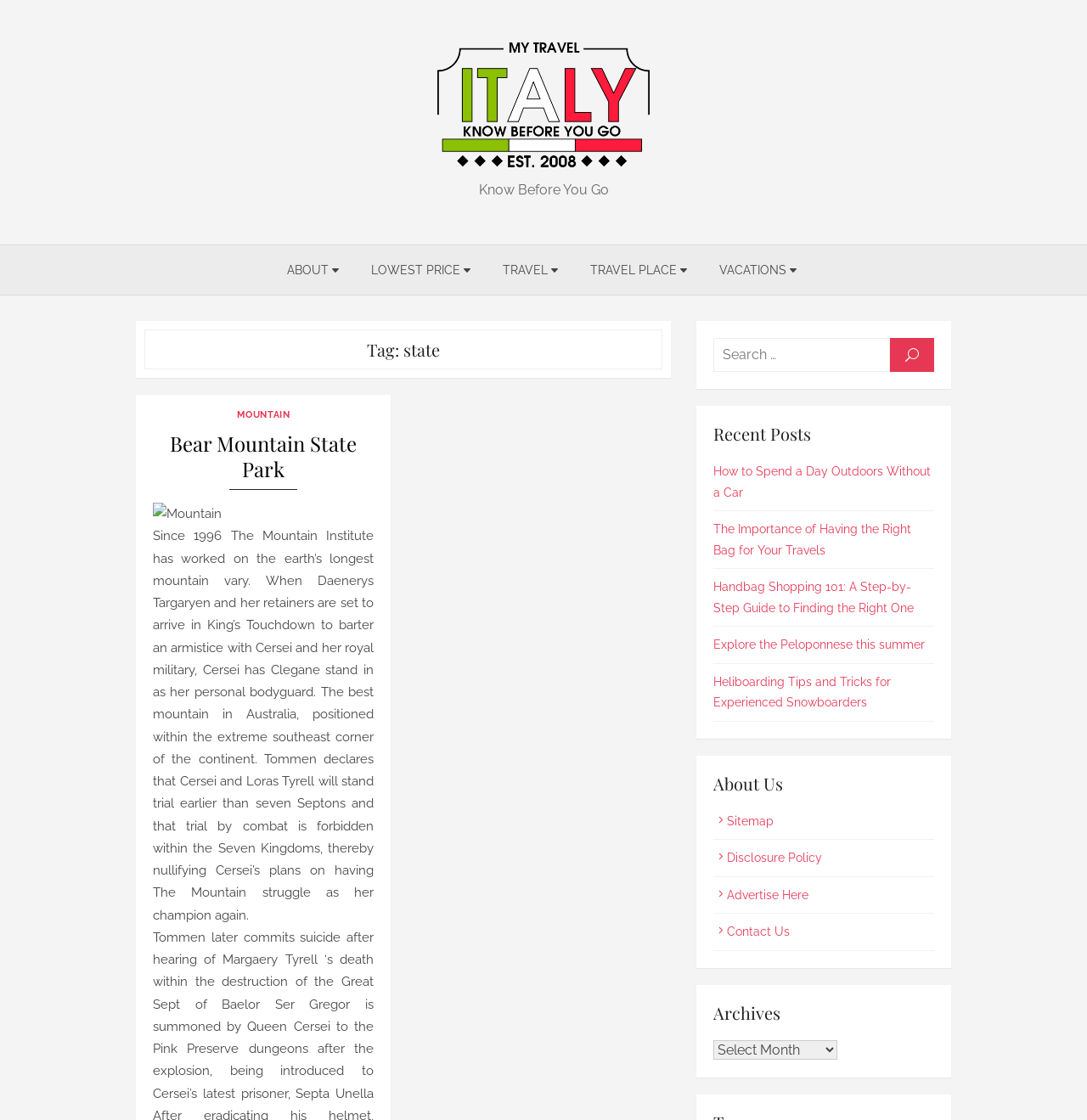Highlight the bounding box coordinates of the element you need to click to perform the following instruction: "Explore the 'Recent Posts' section."

[0.656, 0.378, 0.859, 0.397]